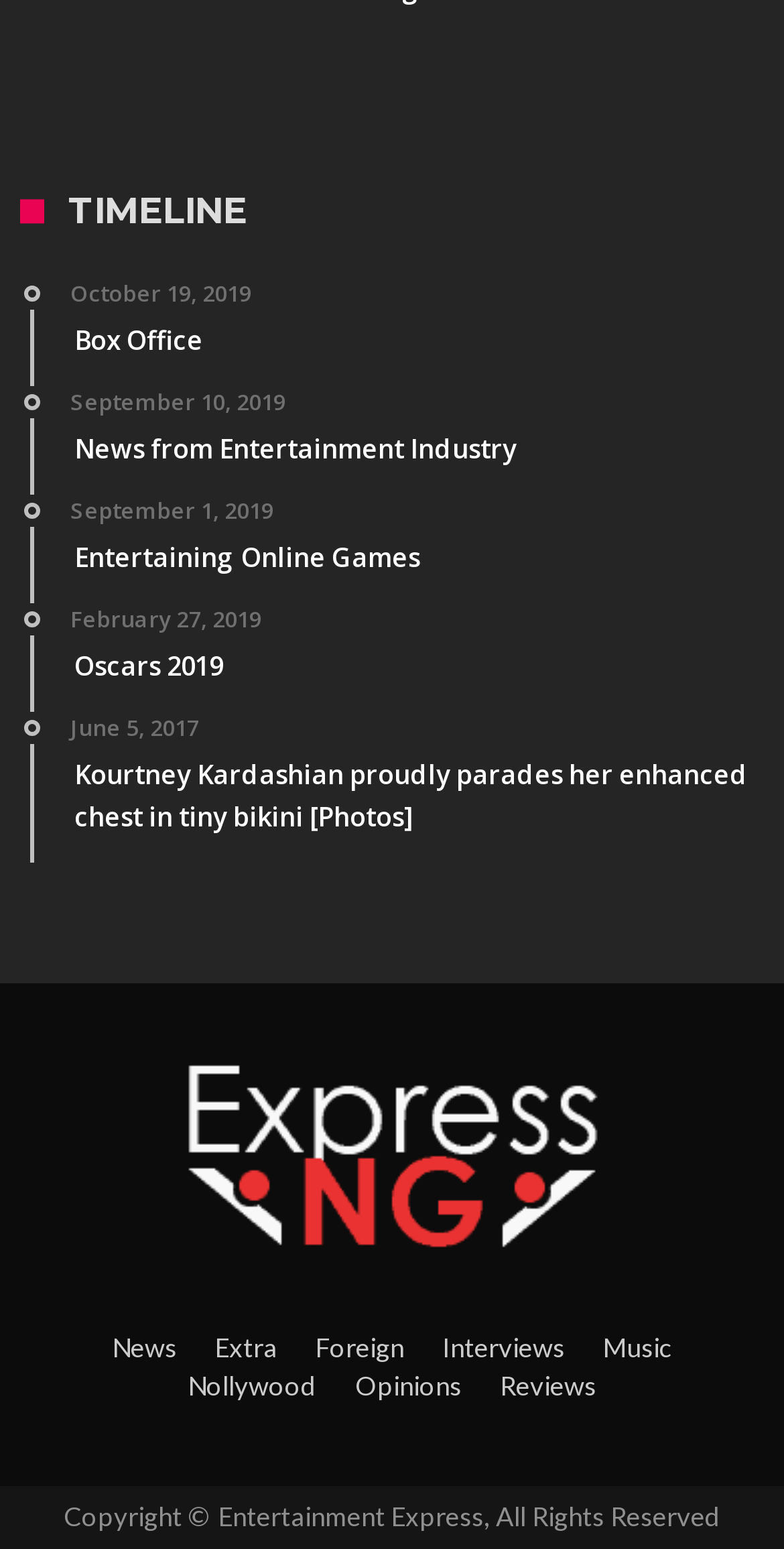Identify the bounding box coordinates of the region that should be clicked to execute the following instruction: "View October 19, 2019 Box Office".

[0.038, 0.18, 0.974, 0.25]